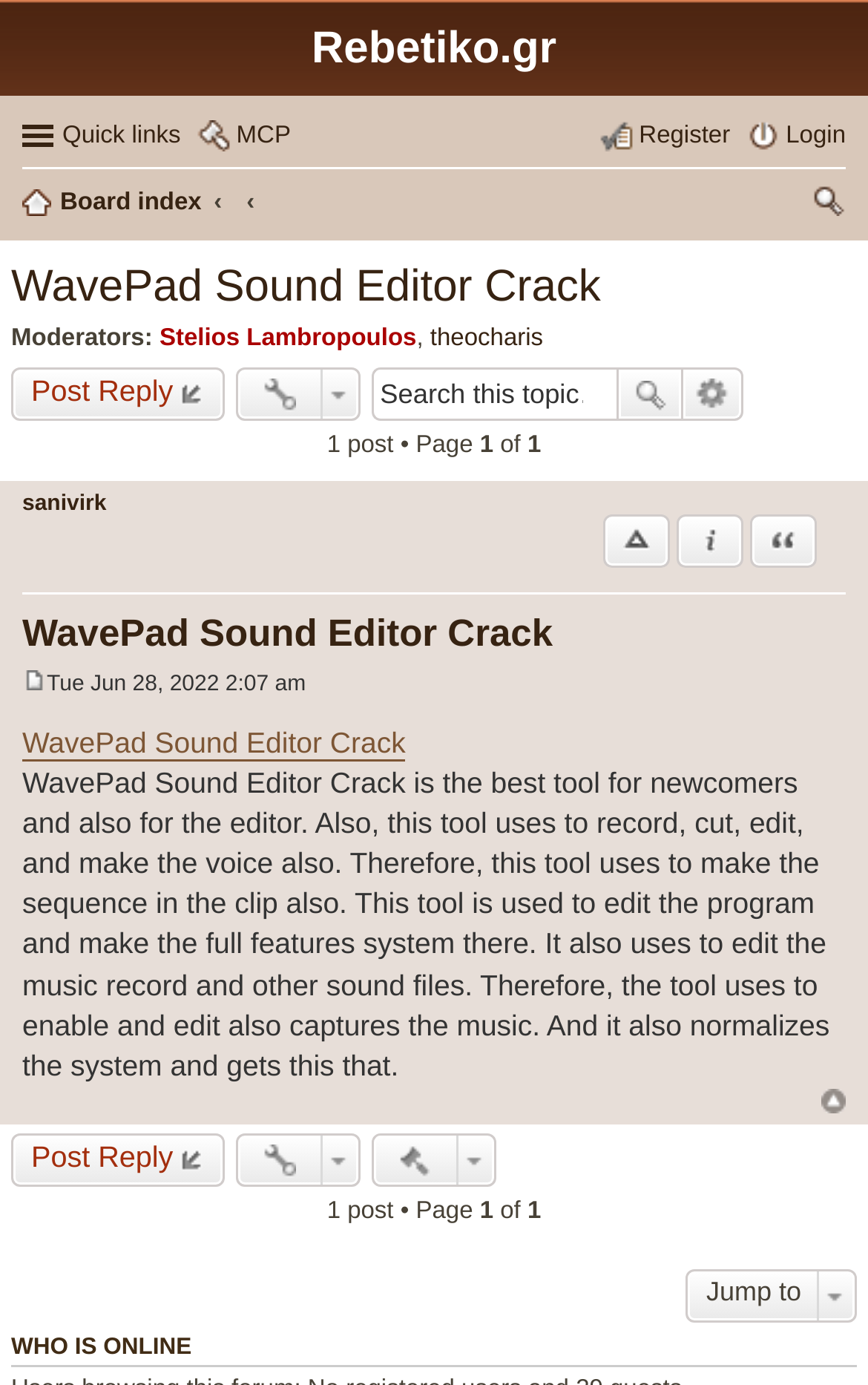Give a detailed account of the webpage's layout and content.

This webpage is about WavePad Sound Editor Crack, a sound editing tool. At the top, there is a heading "Rebetiko.gr" and a horizontal menubar with links to "Quick links", "MCP", "Login", and "Register". Below this menubar, there is another horizontal menubar with links to "Board index" and "Search".

The main content of the webpage is divided into sections. The first section has a heading "WavePad Sound Editor Crack" and a link to the same title. Below this, there is a list of moderators, including "Stelios Lambropoulos" and "theocharis". There is also a link to "Post Reply" and a generic element labeled "Topic tools".

The next section has a search bar with a searchbox and a button to search the topic. Below this, there is a static text "1 post • Page" and a description list with a link to a user "sanivirk".

The main content of the webpage is a description of WavePad Sound Editor Crack, which is a tool for newcomers and editors to record, cut, edit, and make voiceovers. It is also used to edit music records and other sound files. The text describes the features of the tool, including its ability to enable and edit captures of music and normalize the system.

At the bottom of the webpage, there are links to "Top", "Post Reply", and "Topic tools" again. There is also a generic element labeled "Quick-mod tools" and a static text "1 post • Page" again. Finally, there is a generic element labeled "Jump to" and a heading "WHO IS ONLINE" at the very bottom.